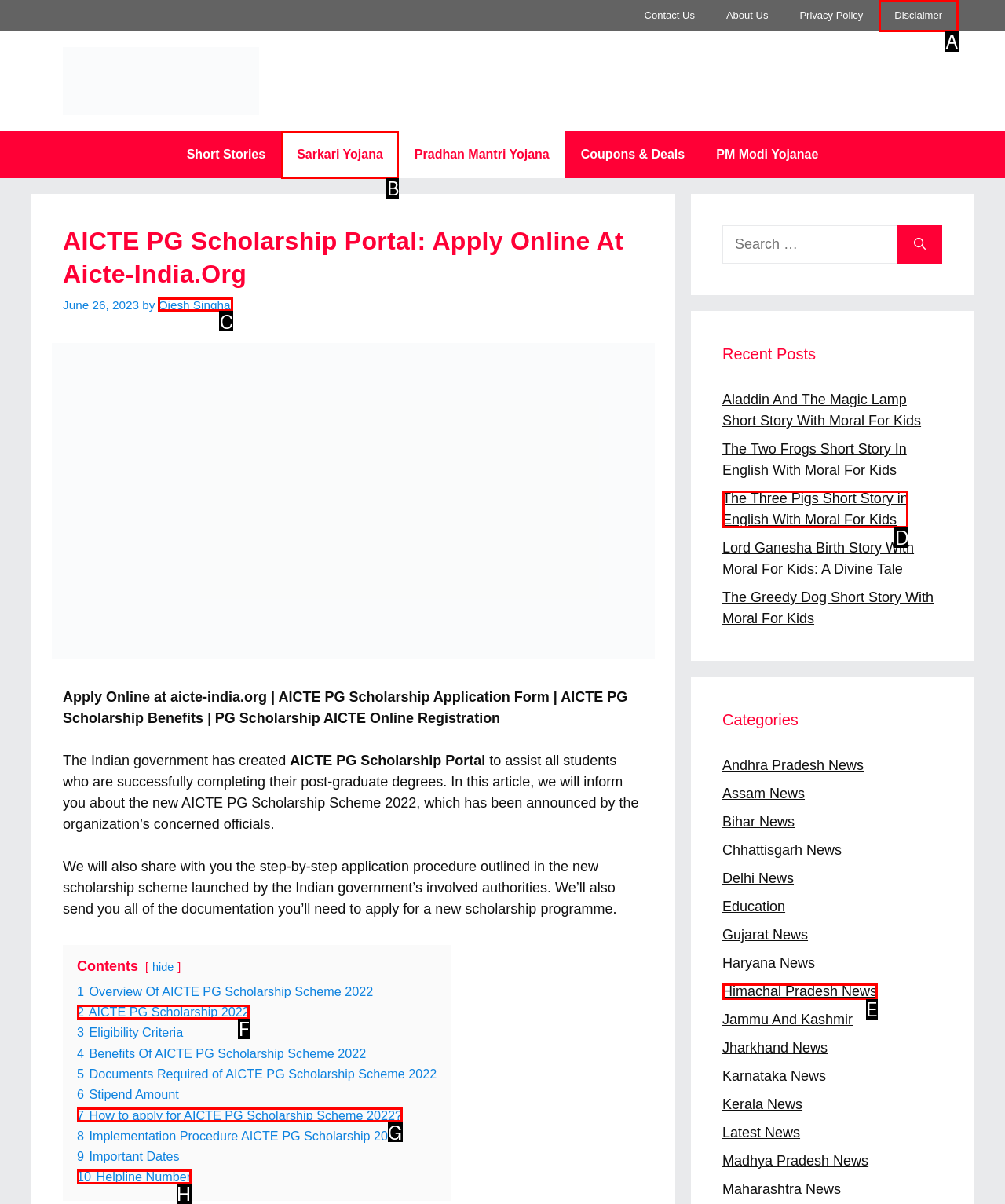From the provided choices, determine which option matches the description: Disclaimer. Respond with the letter of the correct choice directly.

A